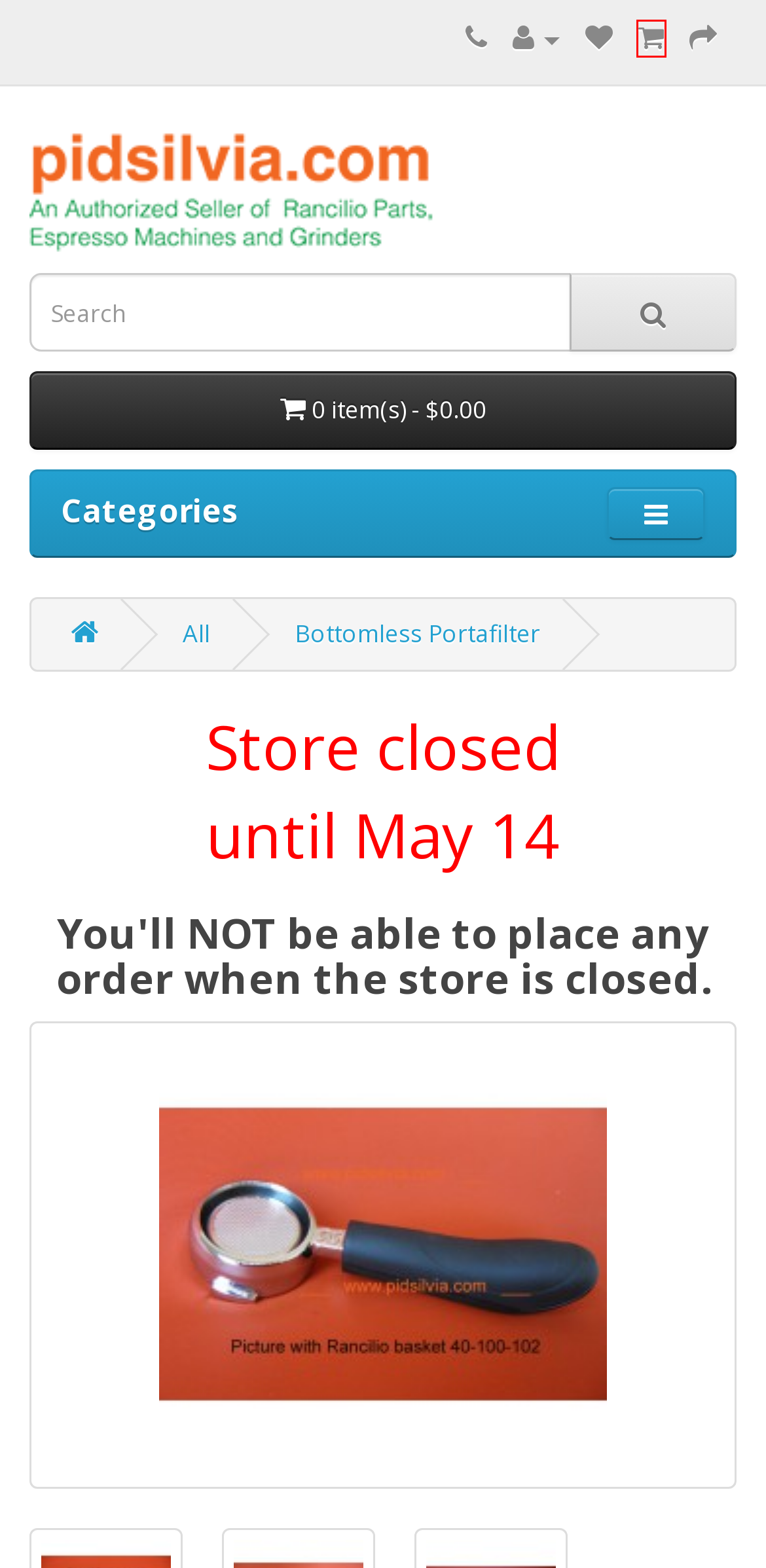Look at the screenshot of a webpage where a red bounding box surrounds a UI element. Your task is to select the best-matching webpage description for the new webpage after you click the element within the bounding box. The available options are:
A. Rancilio Silvia Bottomless naked Portafilter and the beak spout
B. Shopping Cart
C. Delivery Information
D. PID control for Rancilio Silvia. kit and parts only for Miss Silvia espresso machine modification
E. Naked Bottomless Portafilter 2022
F. Account Login
G. All
H. About Us

B